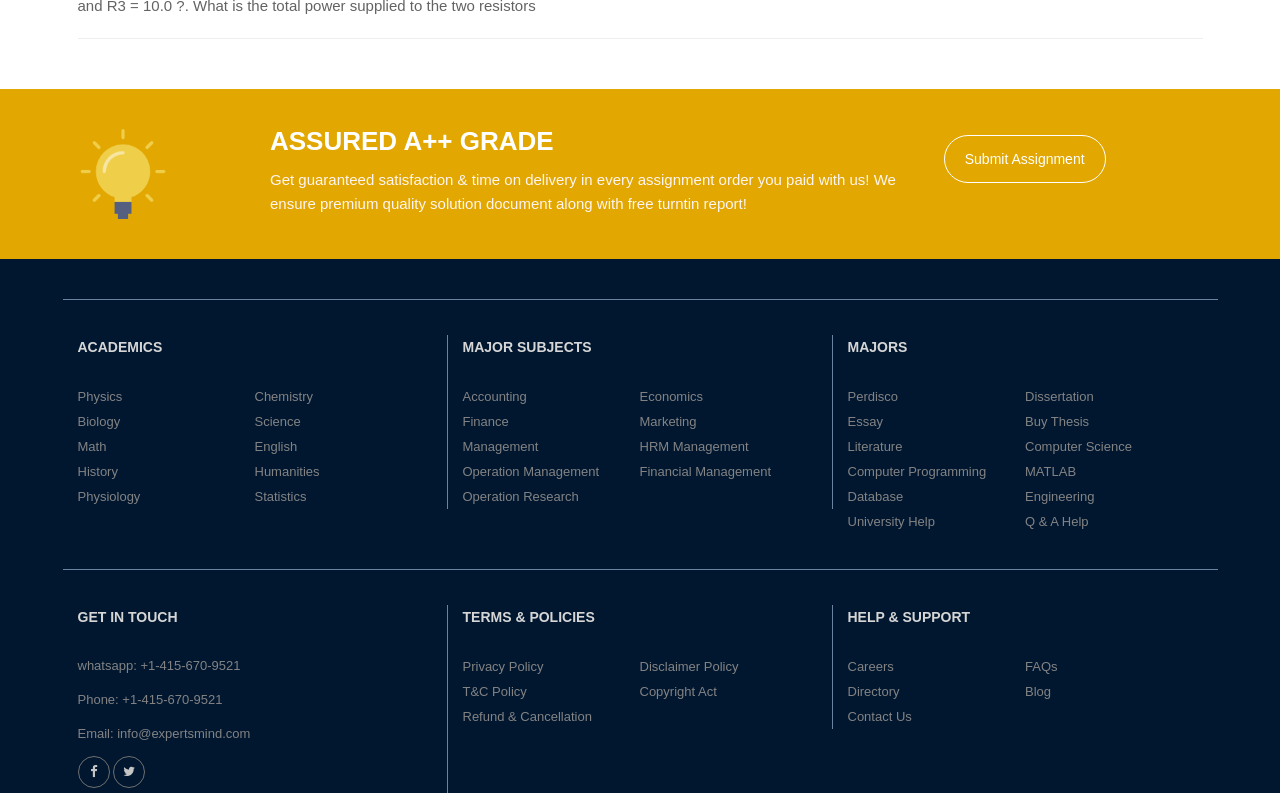Extract the bounding box coordinates for the UI element described by the text: "Copyright Act". The coordinates should be in the form of [left, top, right, bottom] with values between 0 and 1.

[0.5, 0.862, 0.56, 0.881]